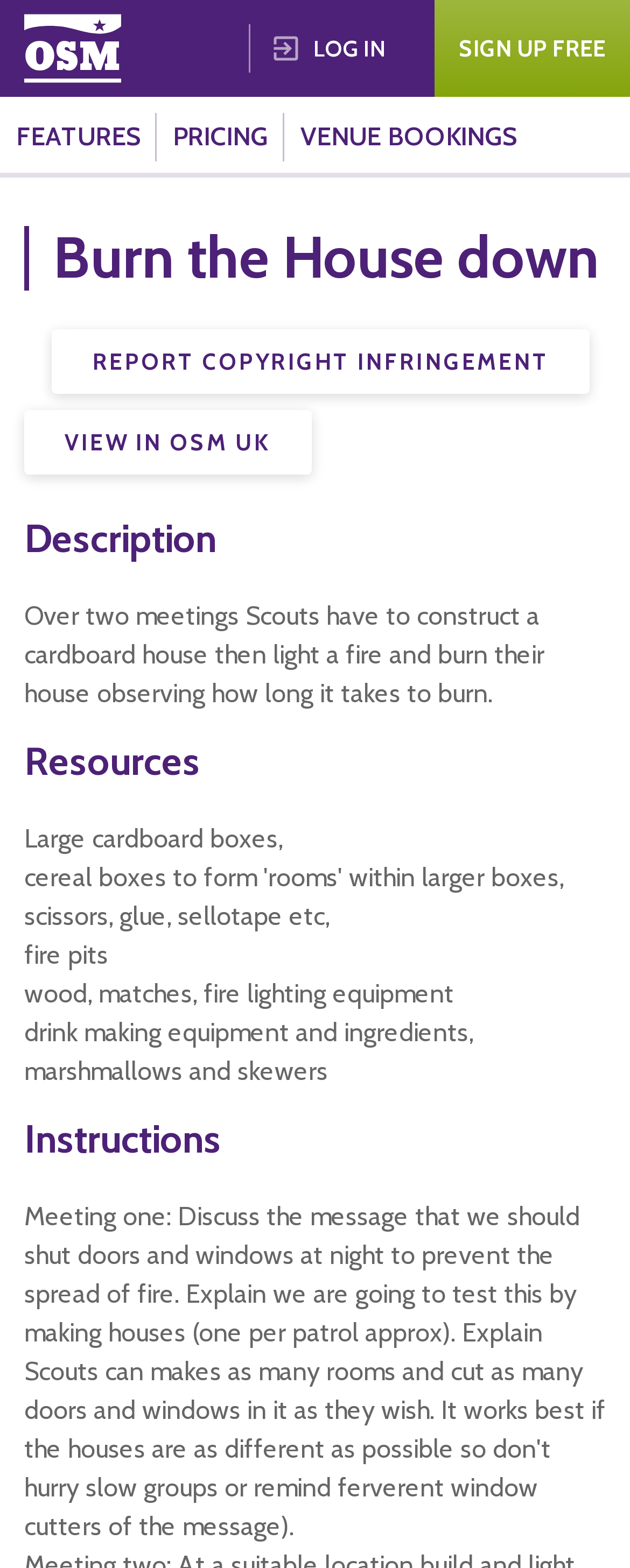Using the format (top-left x, top-left y, bottom-right x, bottom-right y), and given the element description, identify the bounding box coordinates within the screenshot: Get In Touch

None